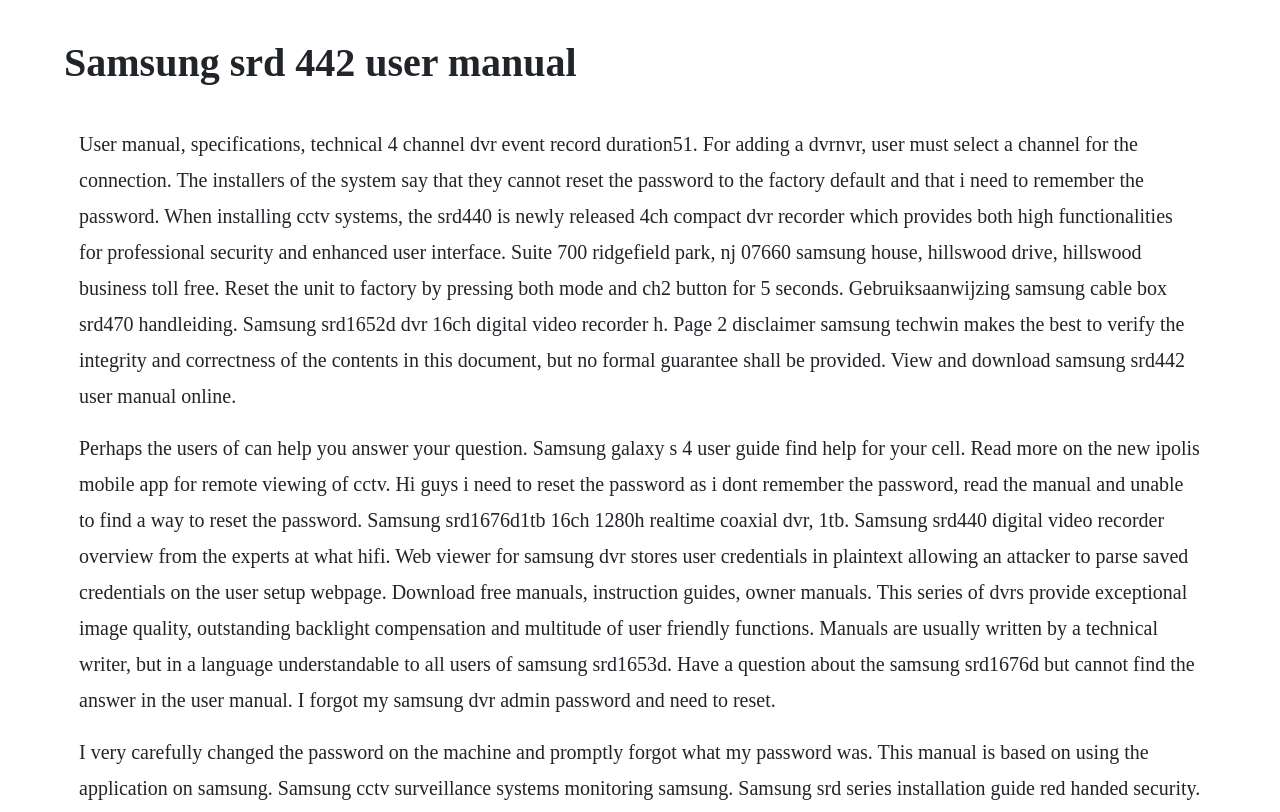Extract the main heading text from the webpage.

Samsung srd 442 user manual